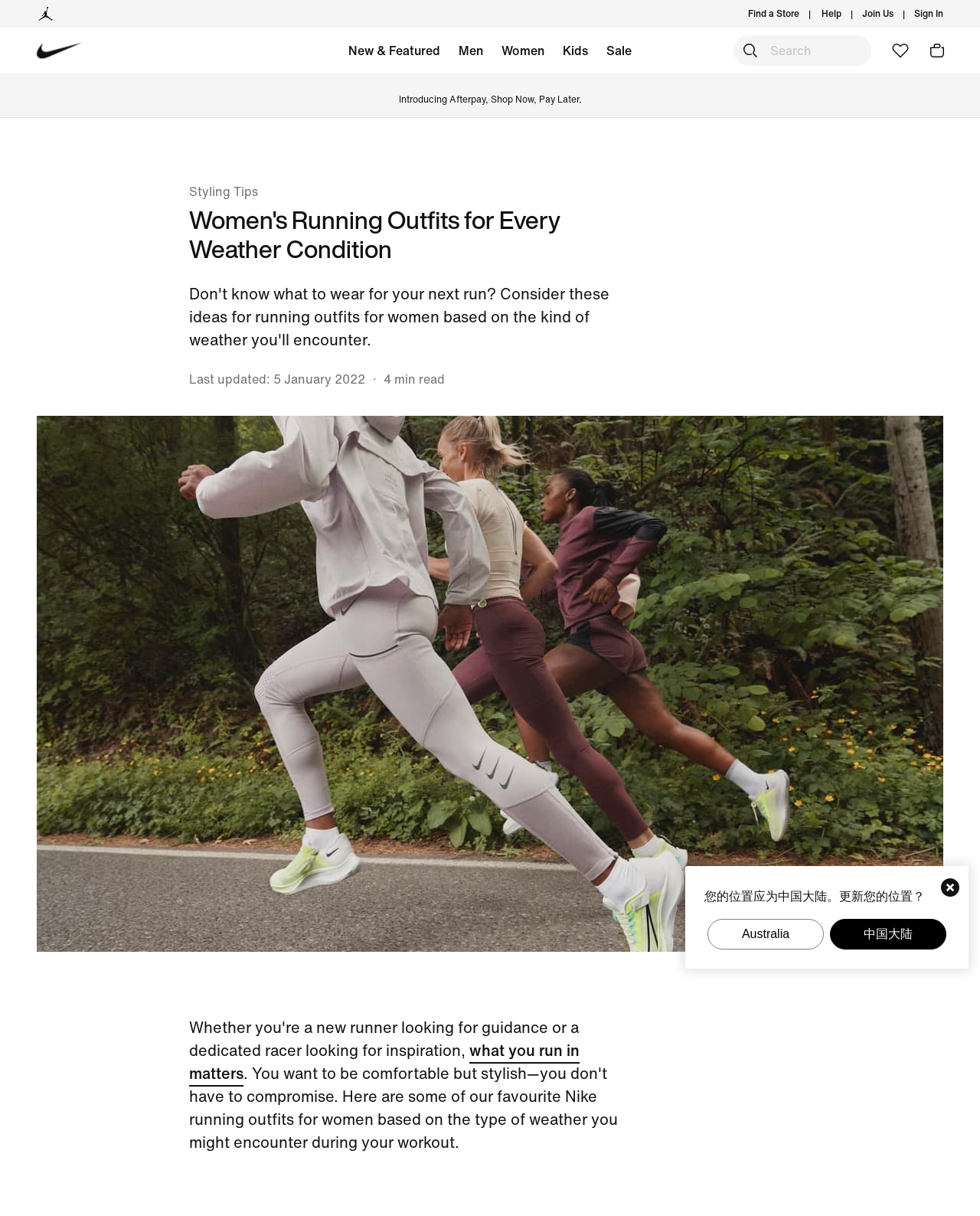Determine the bounding box coordinates for the area you should click to complete the following instruction: "Click the 'Confirm' button".

[0.951, 0.712, 0.988, 0.747]